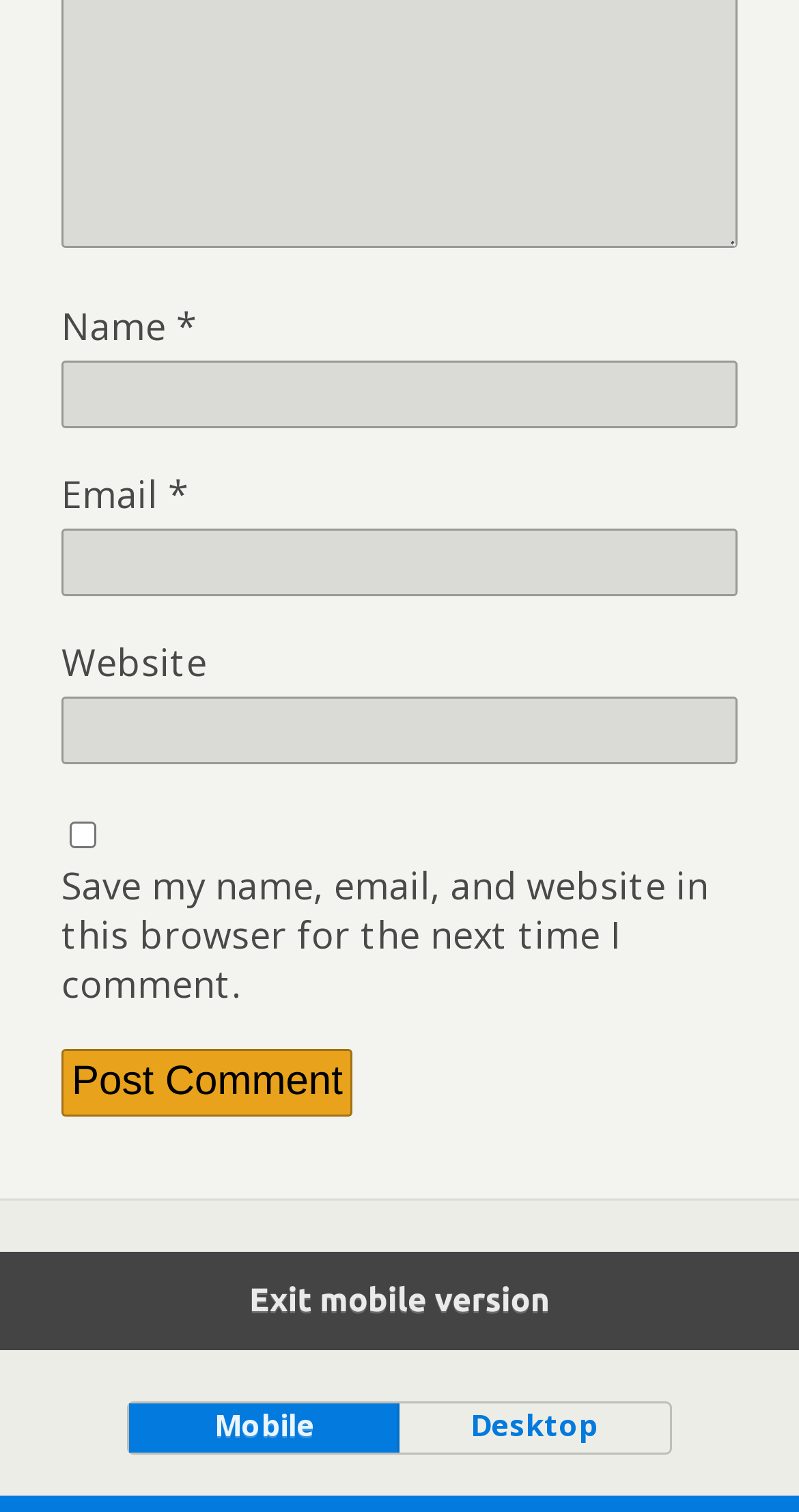Determine the bounding box coordinates of the target area to click to execute the following instruction: "Switch to desktop version."

[0.497, 0.928, 0.837, 0.961]